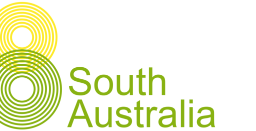Offer an in-depth caption of the image, mentioning all notable aspects.

The image features a stylized logo representing South Australia, characterized by concentric circles that radiate outward in vibrant hues of yellow and green. The text "South Australia" is prominently displayed in a bold green font, symbolizing the region’s natural landscapes and environmental beauty. This logo is likely used to convey a sense of pride and identity for the state, promoting its heritage and attractiveness as a destination. It serves as a visual affirmation of South Australia's cultural and ecological significance.